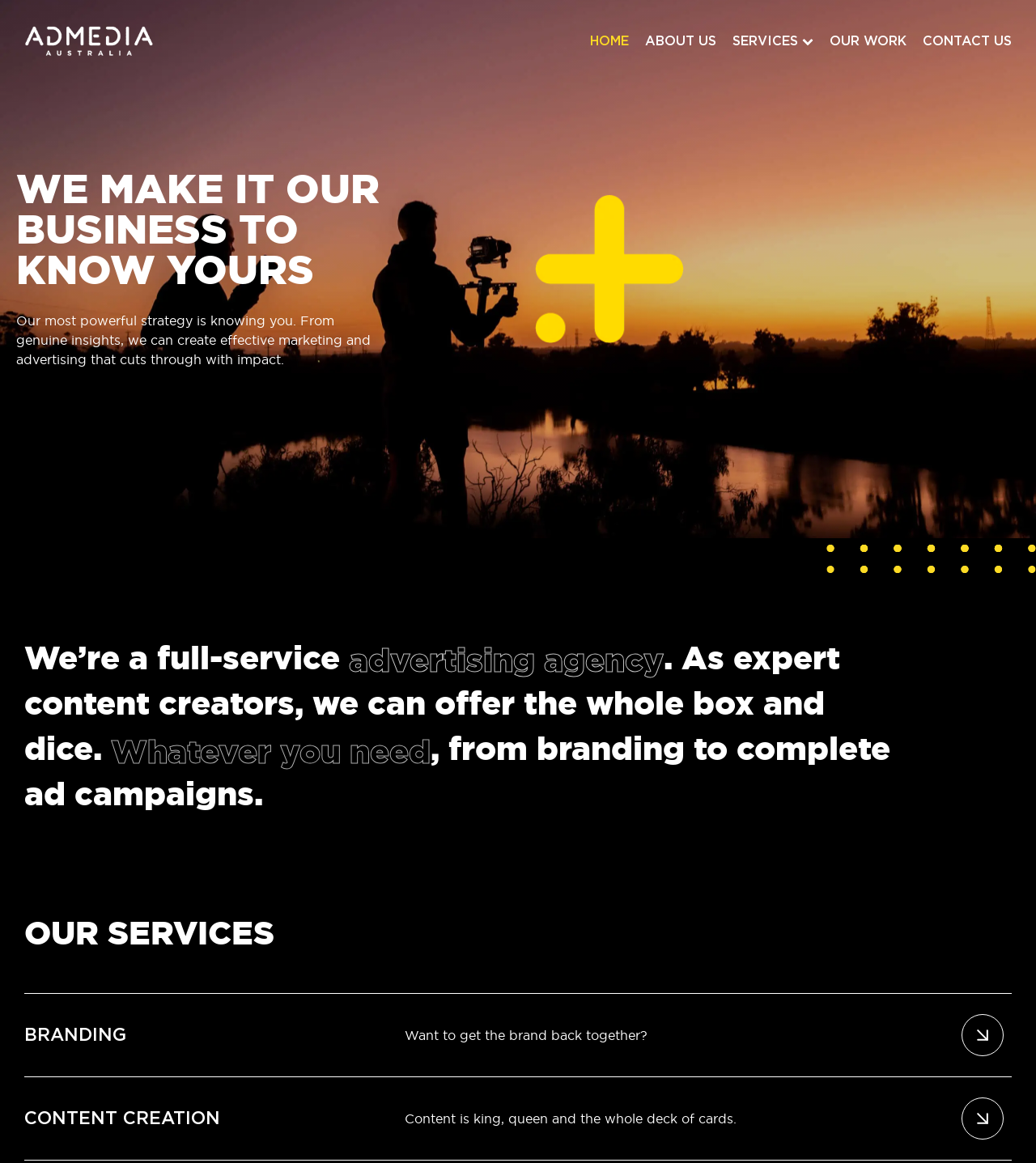What services does the agency offer?
Utilize the image to construct a detailed and well-explained answer.

The agency's services can be found in the headings and StaticText elements. The headings 'BRANDING' and 'CONTENT CREATION' indicate that these are two of the services offered by the agency. Additionally, the StaticText elements provide more information about these services.